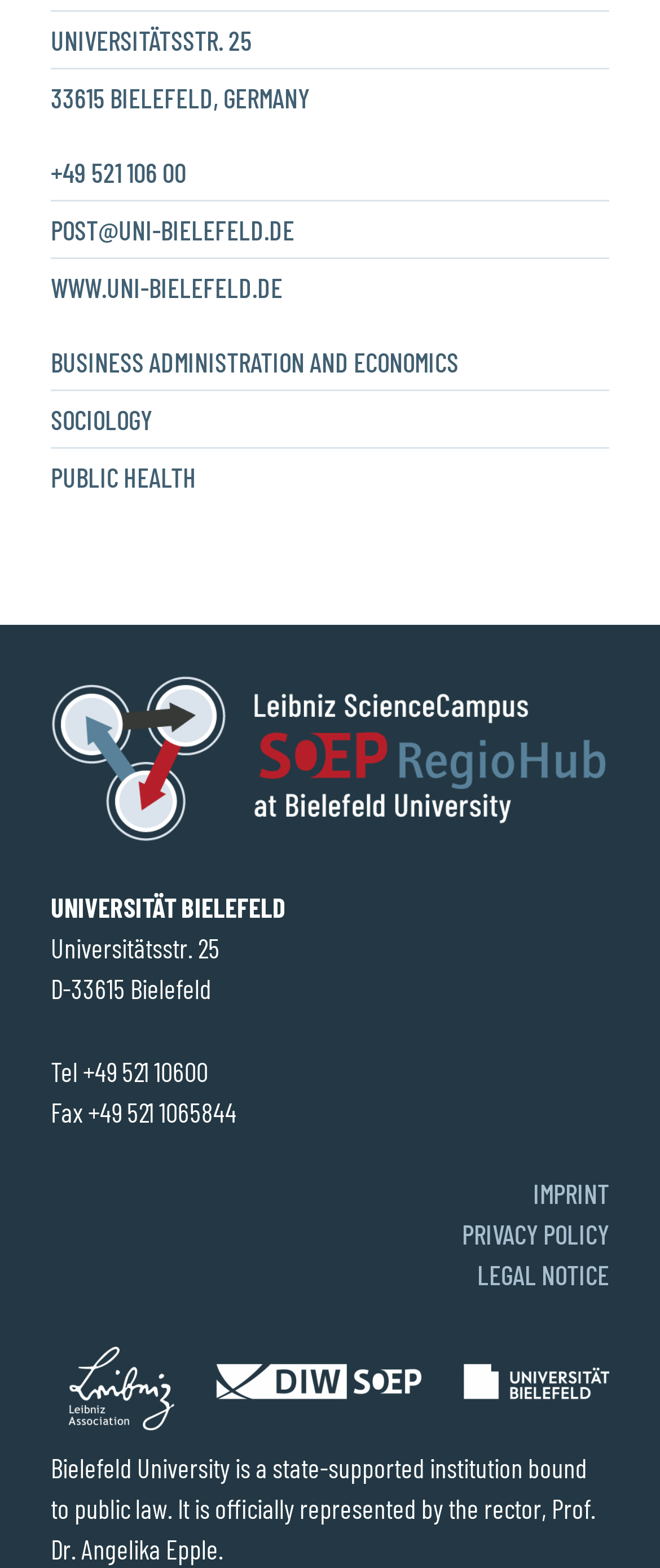Determine the bounding box for the HTML element described here: "IMPRINT". The coordinates should be given as [left, top, right, bottom] with each number being a float between 0 and 1.

[0.808, 0.751, 0.923, 0.771]